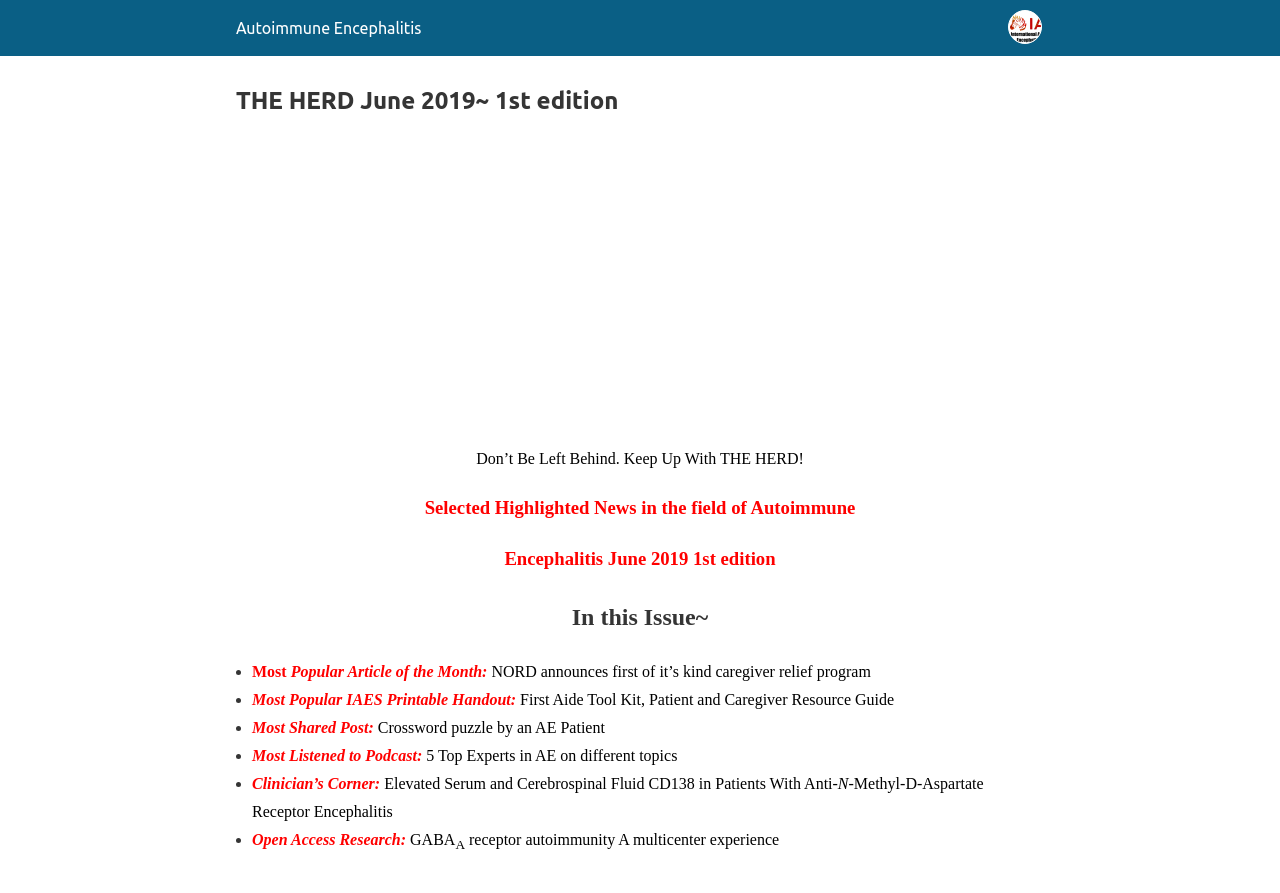Identify the bounding box coordinates for the UI element that matches this description: "Autoimmune Encephalitis".

[0.184, 0.021, 0.329, 0.041]